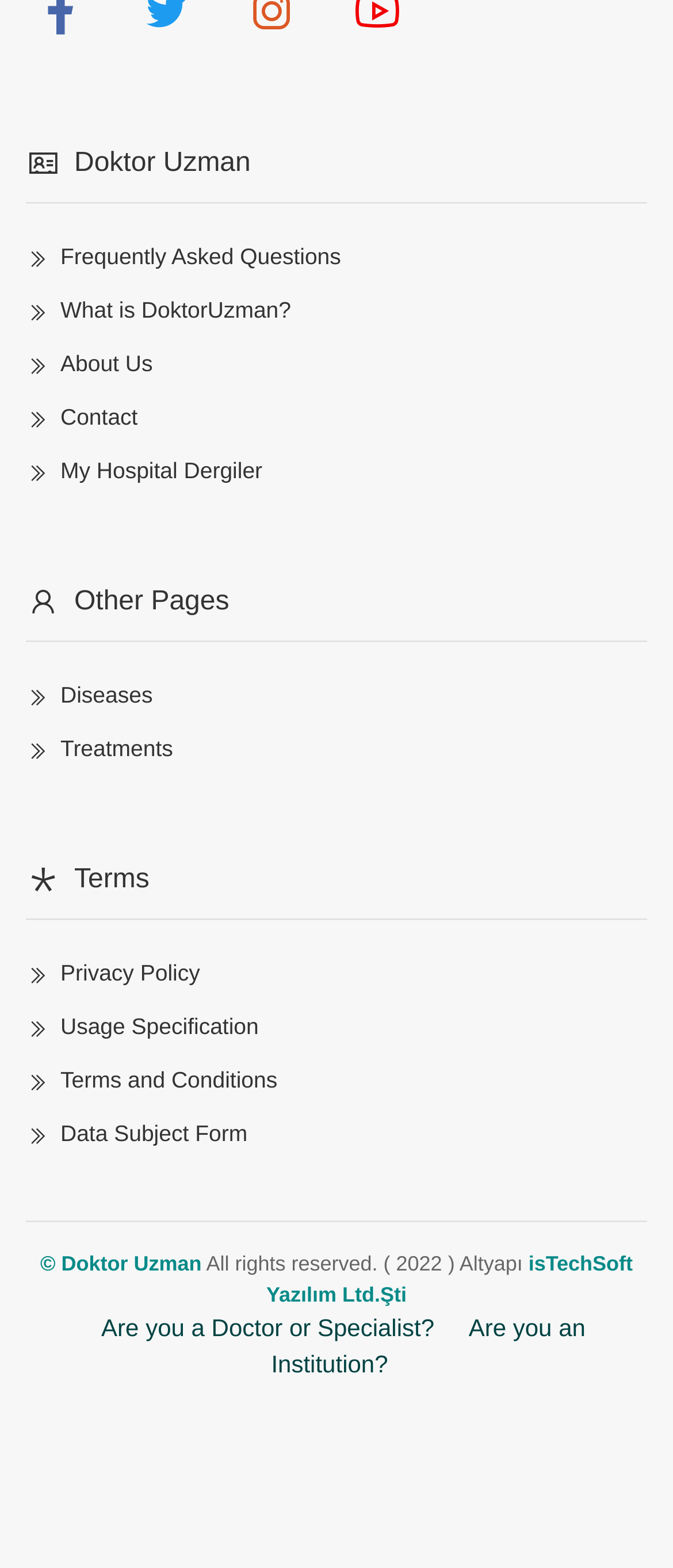How many types of users are addressed in the bottom section?
Using the details shown in the screenshot, provide a comprehensive answer to the question.

The bottom section of the webpage addresses two types of users: 'Are you a Doctor or Specialist?' and 'Are you an Institution?'.